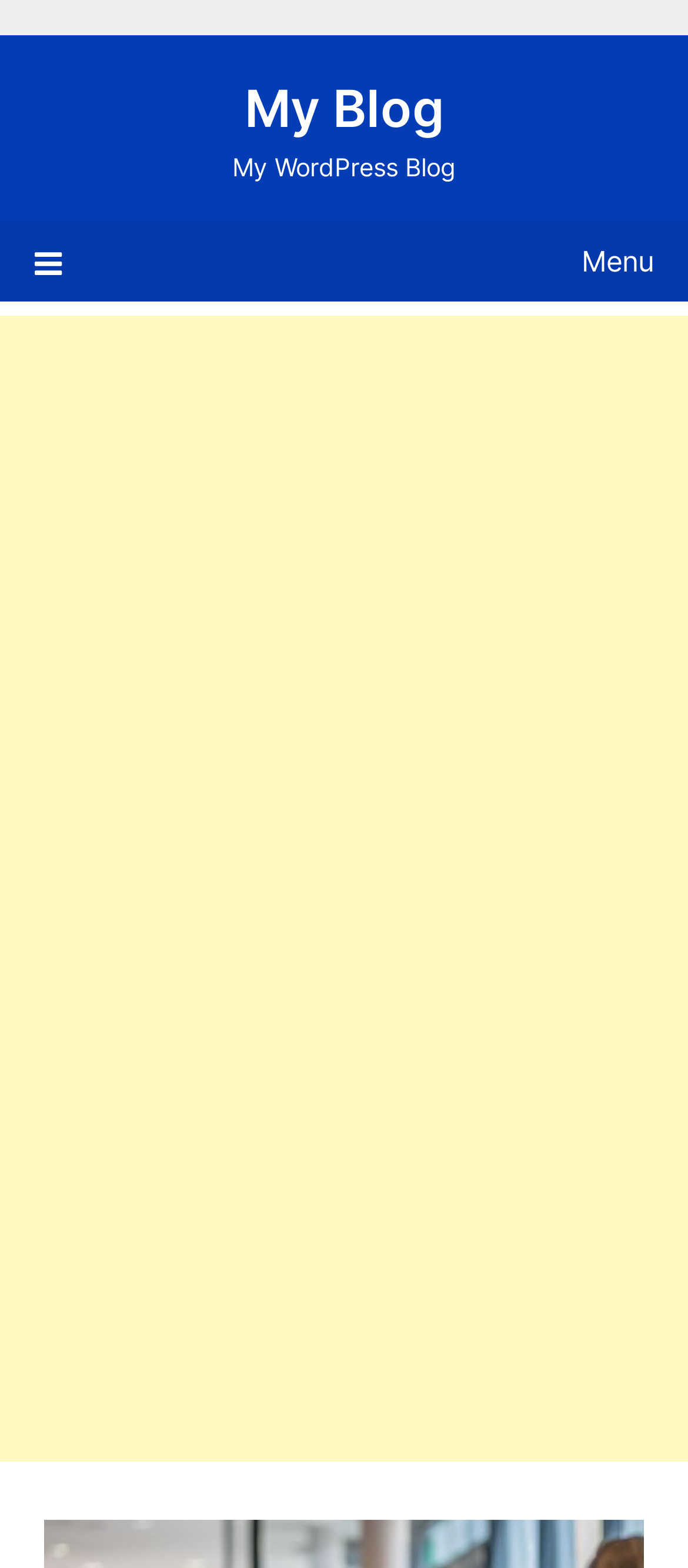What is the theme of the blog post?
We need a detailed and exhaustive answer to the question. Please elaborate.

I inferred the theme of the blog post by looking at the context of the webpage, specifically the title 'The Changing Landscape of Healthcare Data' and the presence of a blog post. This suggests that the theme of the blog post is related to healthcare data.